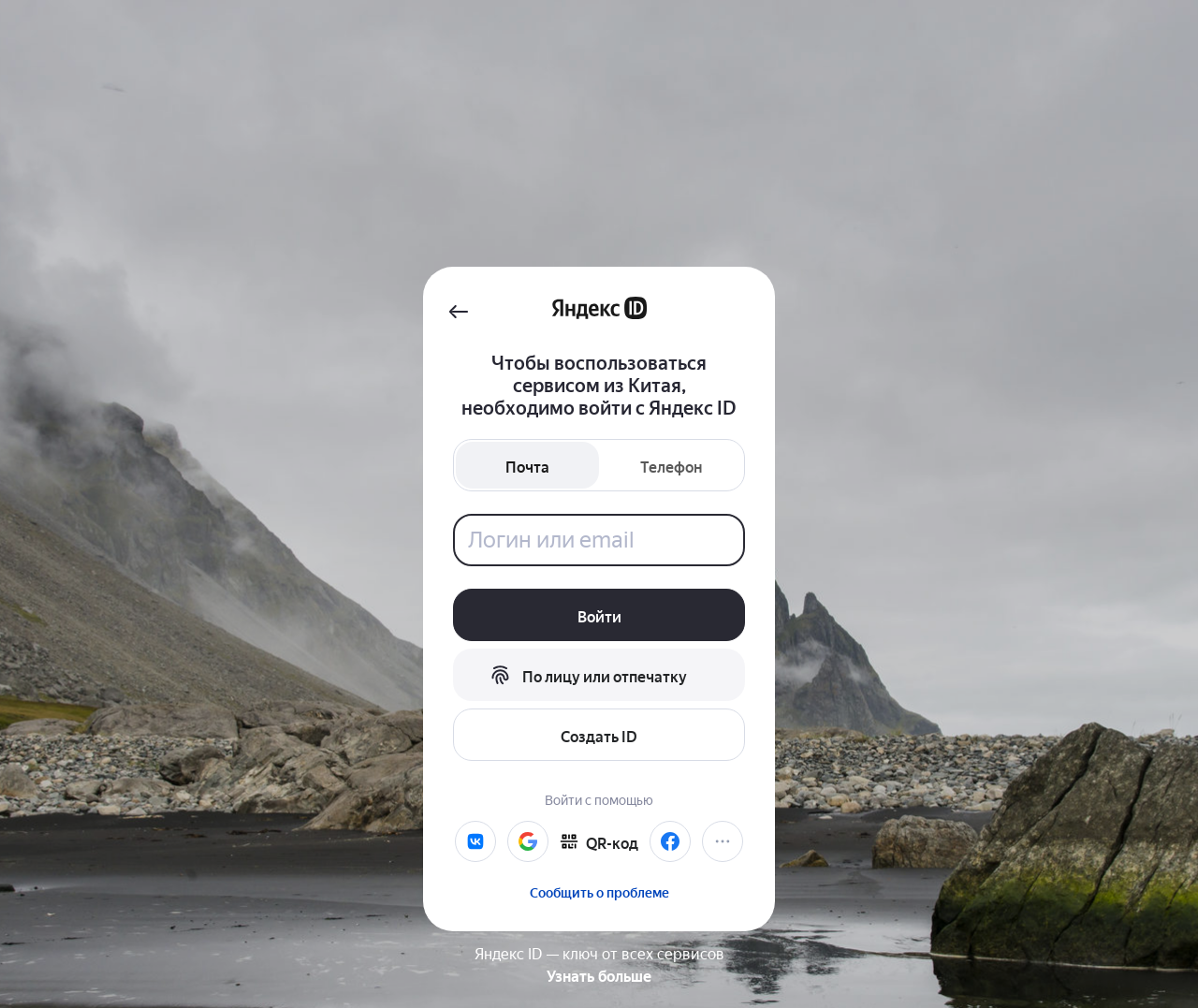How many social media login options are available?
Give a detailed and exhaustive answer to the question.

There are six social media login options available, including VKontakte, Google, QR-code, Facebook, Mail.ru, and Одноклассники.